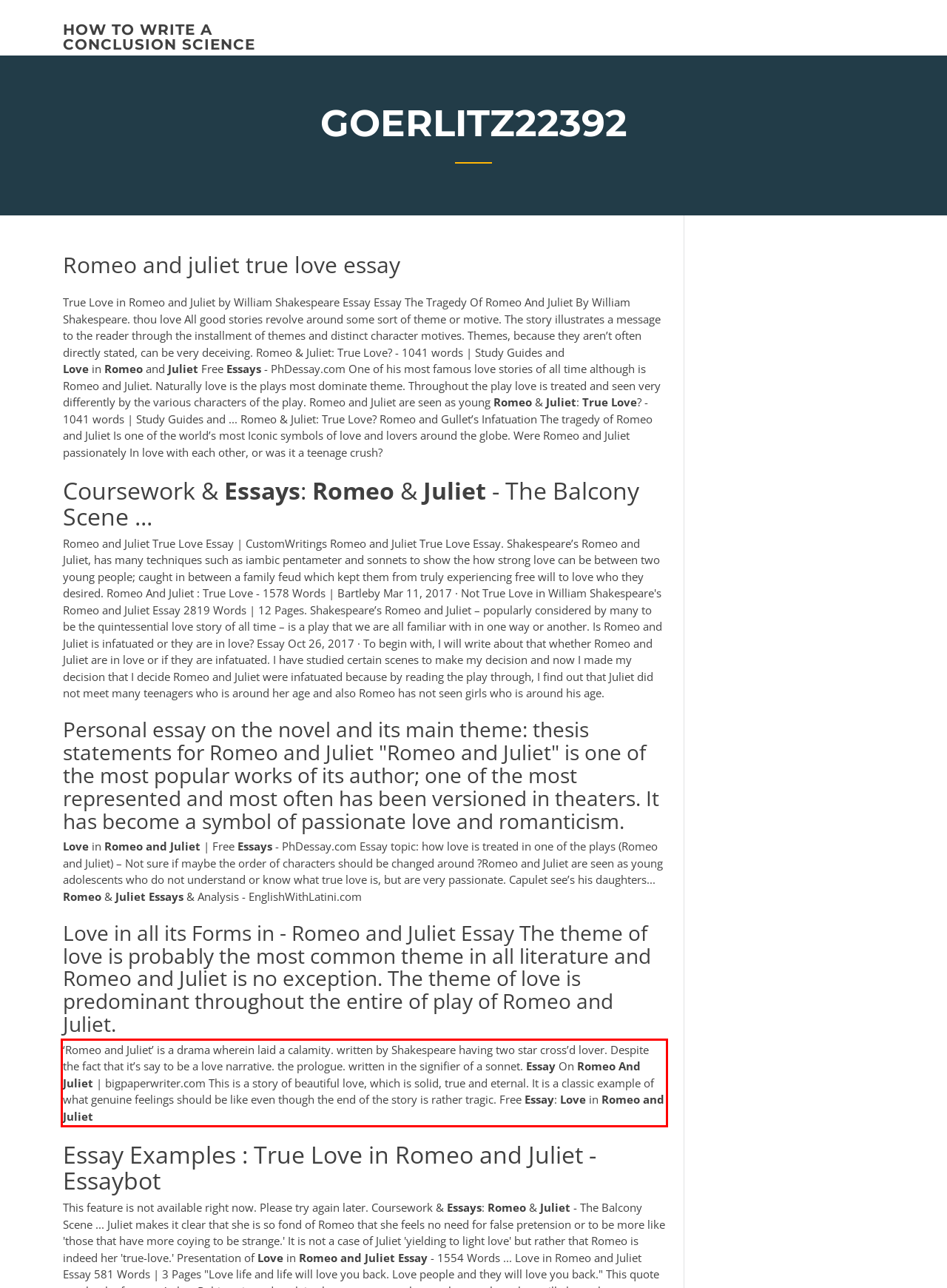Please look at the webpage screenshot and extract the text enclosed by the red bounding box.

‘Romeo and Juliet’ is a drama wherein laid a calamity. written by Shakespeare having two star cross’d lover. Despite the fact that it’s say to be a love narrative. the prologue. written in the signifier of a sonnet. Essay On Romeo And Juliet | bigpaperwriter.com This is a story of beautiful love, which is solid, true and eternal. It is a classic example of what genuine feelings should be like even though the end of the story is rather tragic. Free Essay: Love in Romeo and Juliet